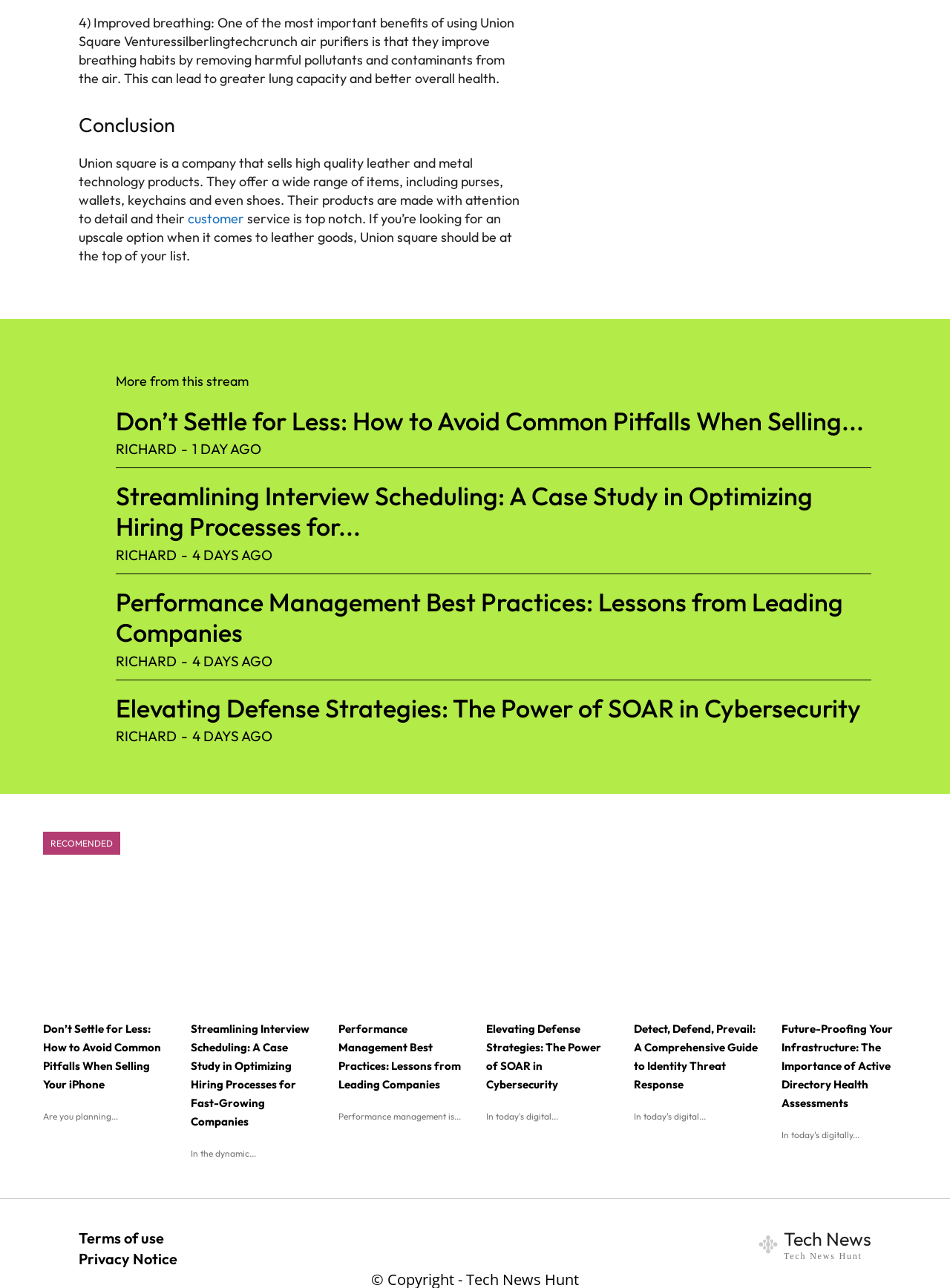Please mark the bounding box coordinates of the area that should be clicked to carry out the instruction: "Read the article about improved breathing".

[0.083, 0.011, 0.541, 0.068]